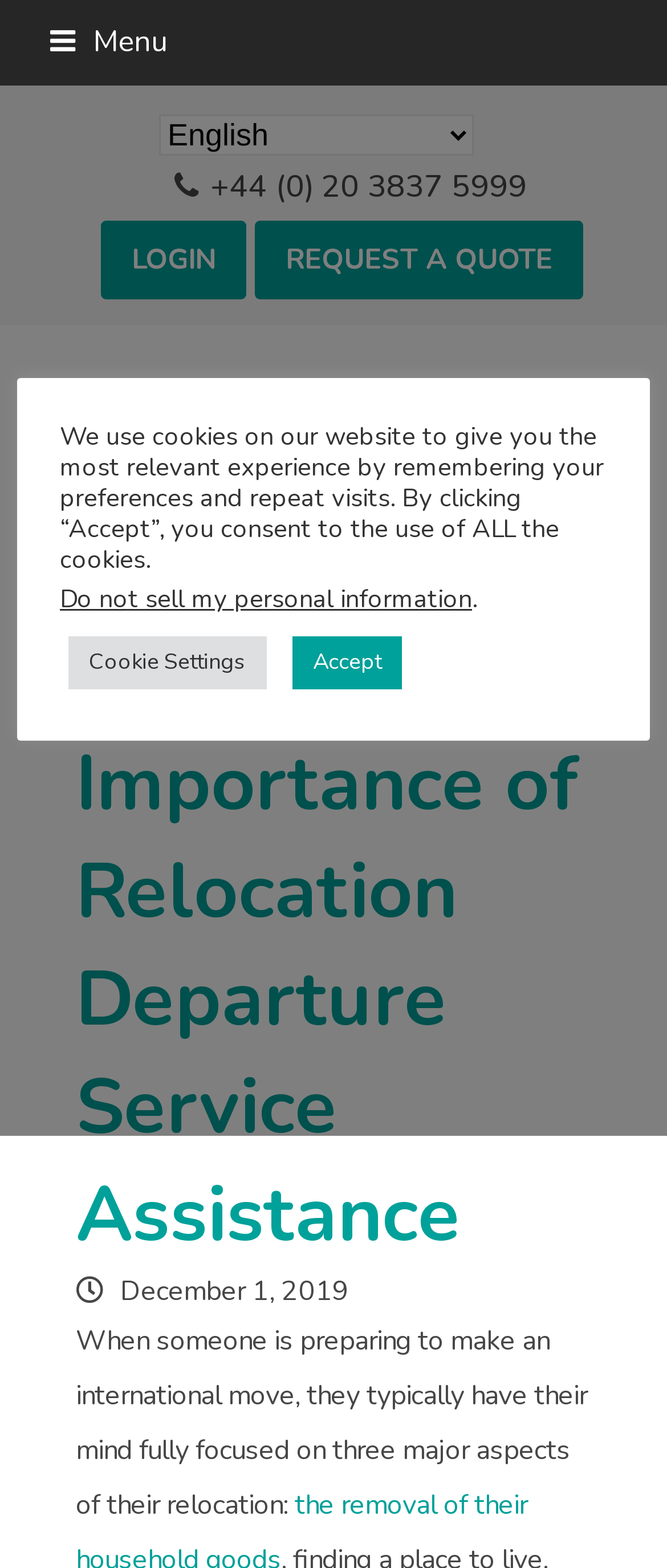Pinpoint the bounding box coordinates of the clickable element needed to complete the instruction: "Toggle the mobile menu". The coordinates should be provided as four float numbers between 0 and 1: [left, top, right, bottom].

[0.075, 0.014, 0.252, 0.039]